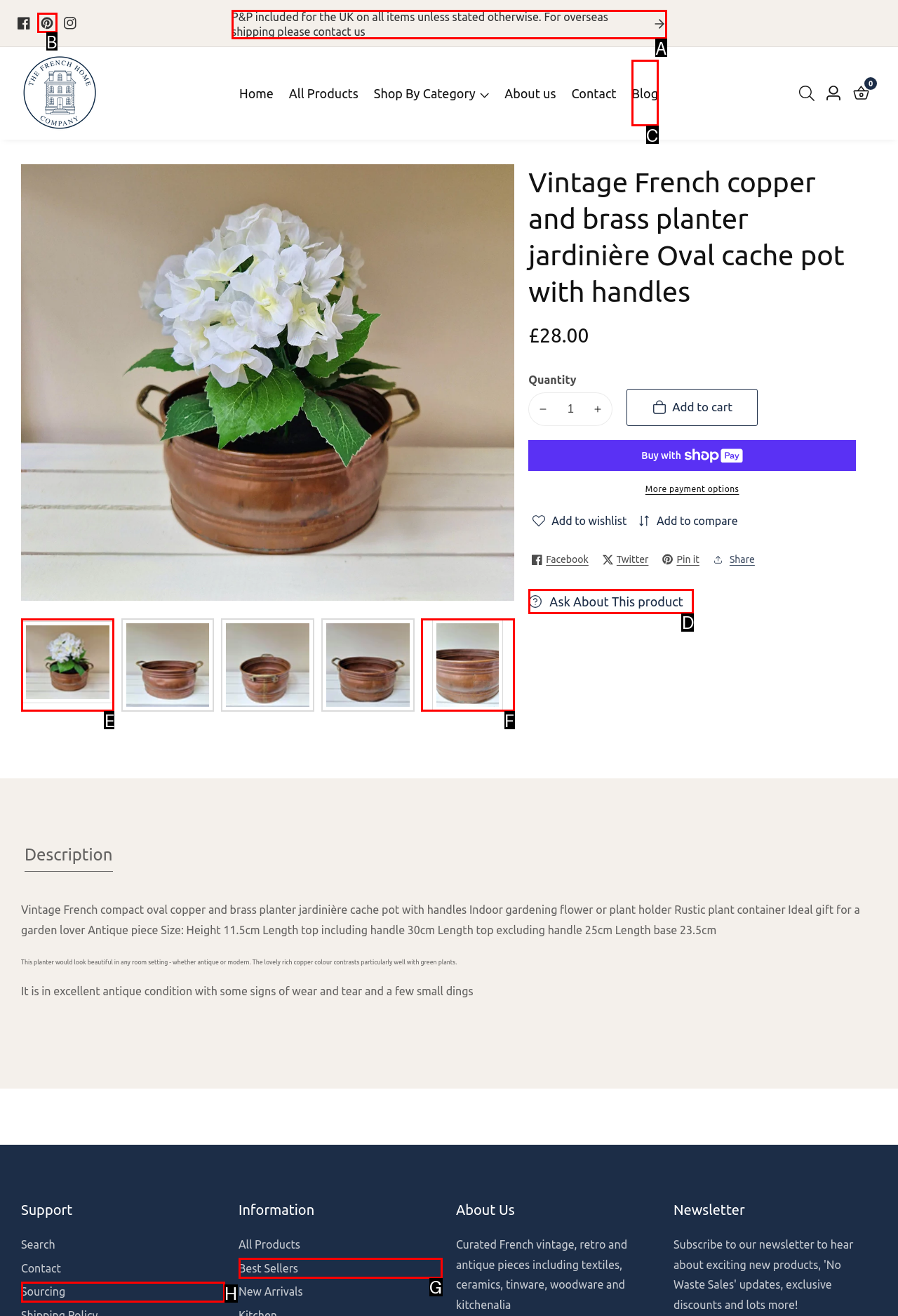Identify the option that corresponds to the given description: Pinterest. Reply with the letter of the chosen option directly.

B